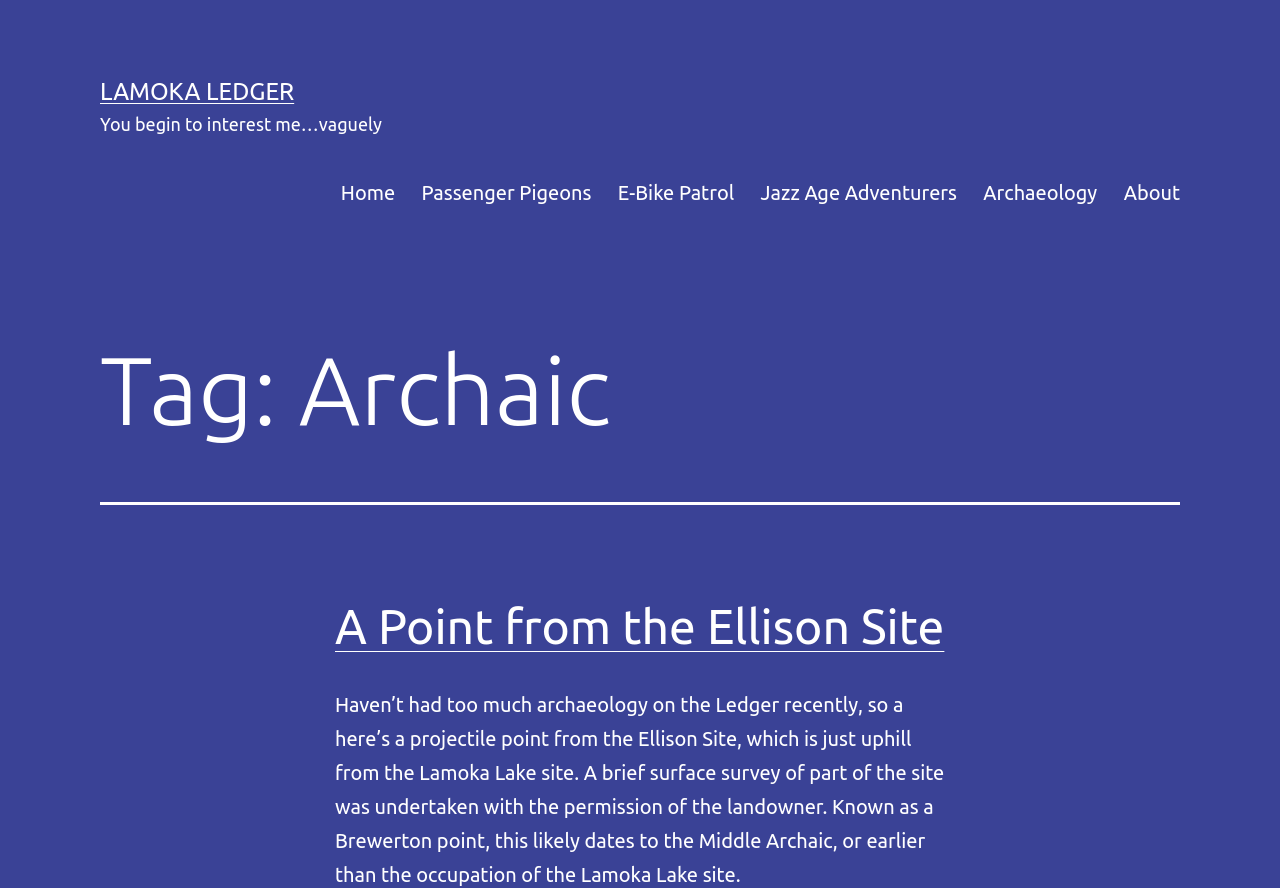Find the bounding box coordinates of the element you need to click on to perform this action: 'Click on the 'LAMOKA LEDGER' link'. The coordinates should be represented by four float values between 0 and 1, in the format [left, top, right, bottom].

[0.078, 0.088, 0.23, 0.118]